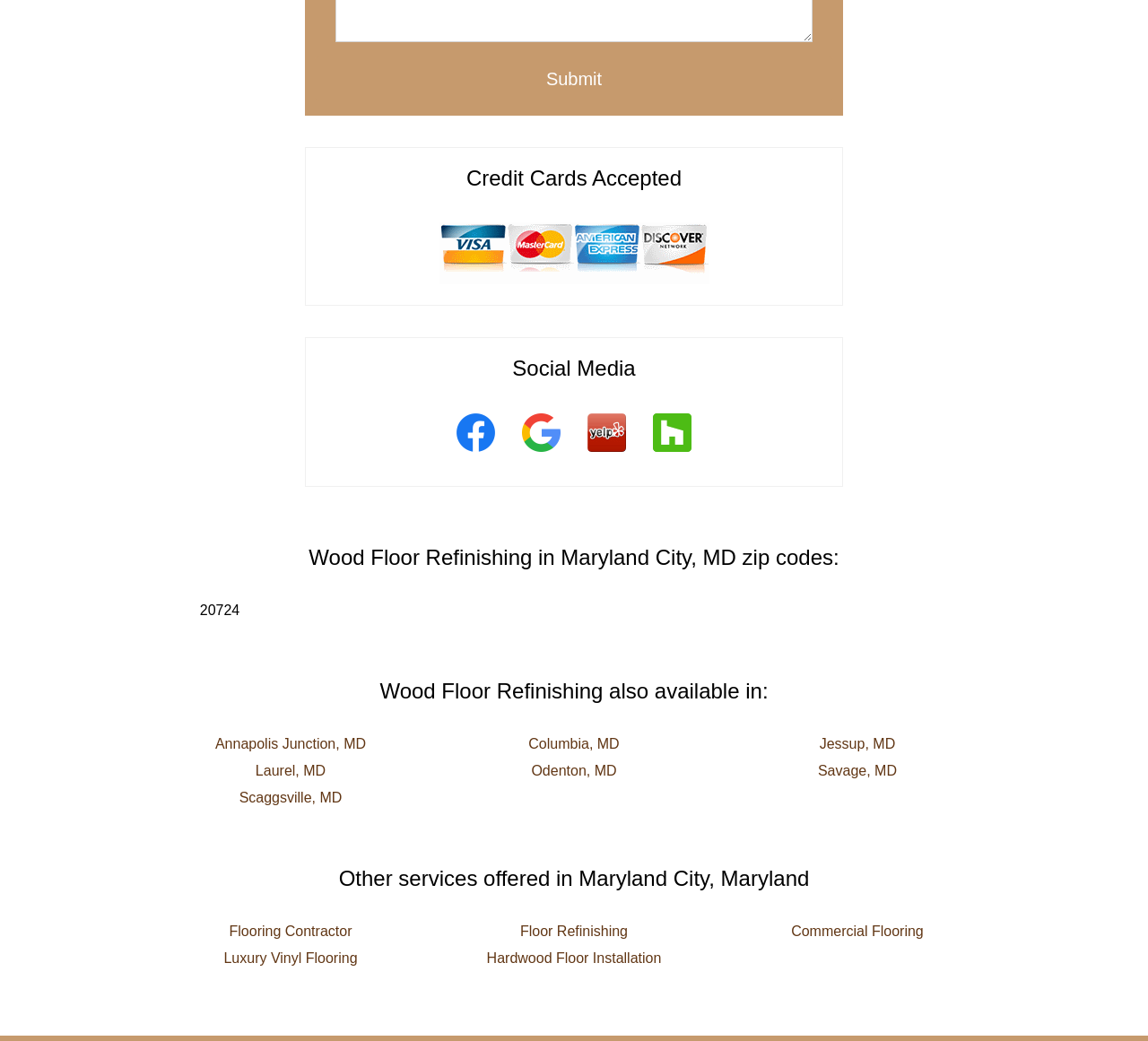Please locate the bounding box coordinates of the element that needs to be clicked to achieve the following instruction: "Click the 'Submit' button". The coordinates should be four float numbers between 0 and 1, i.e., [left, top, right, bottom].

[0.274, 0.054, 0.726, 0.097]